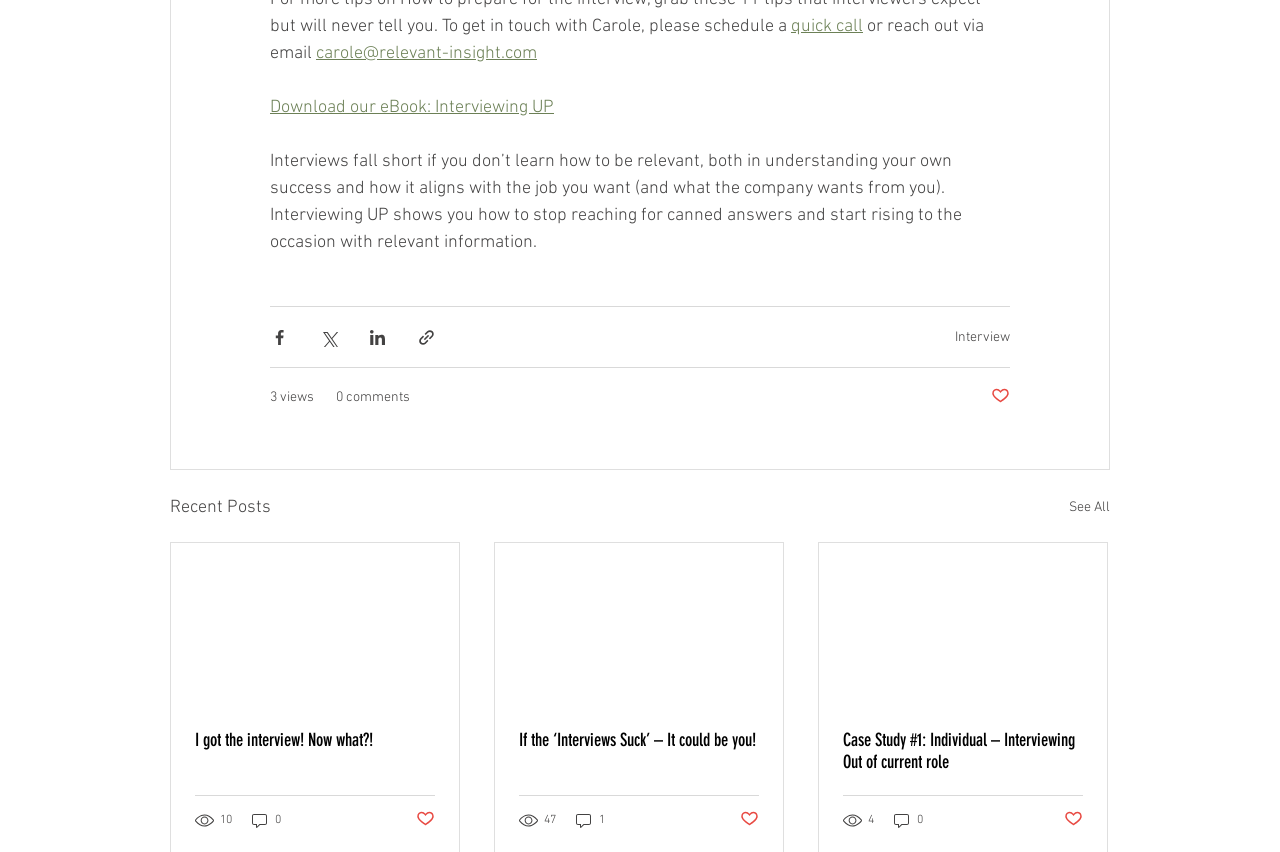What is the email address to reach out?
Examine the image and give a concise answer in one word or a short phrase.

carole@relevant-insight.com